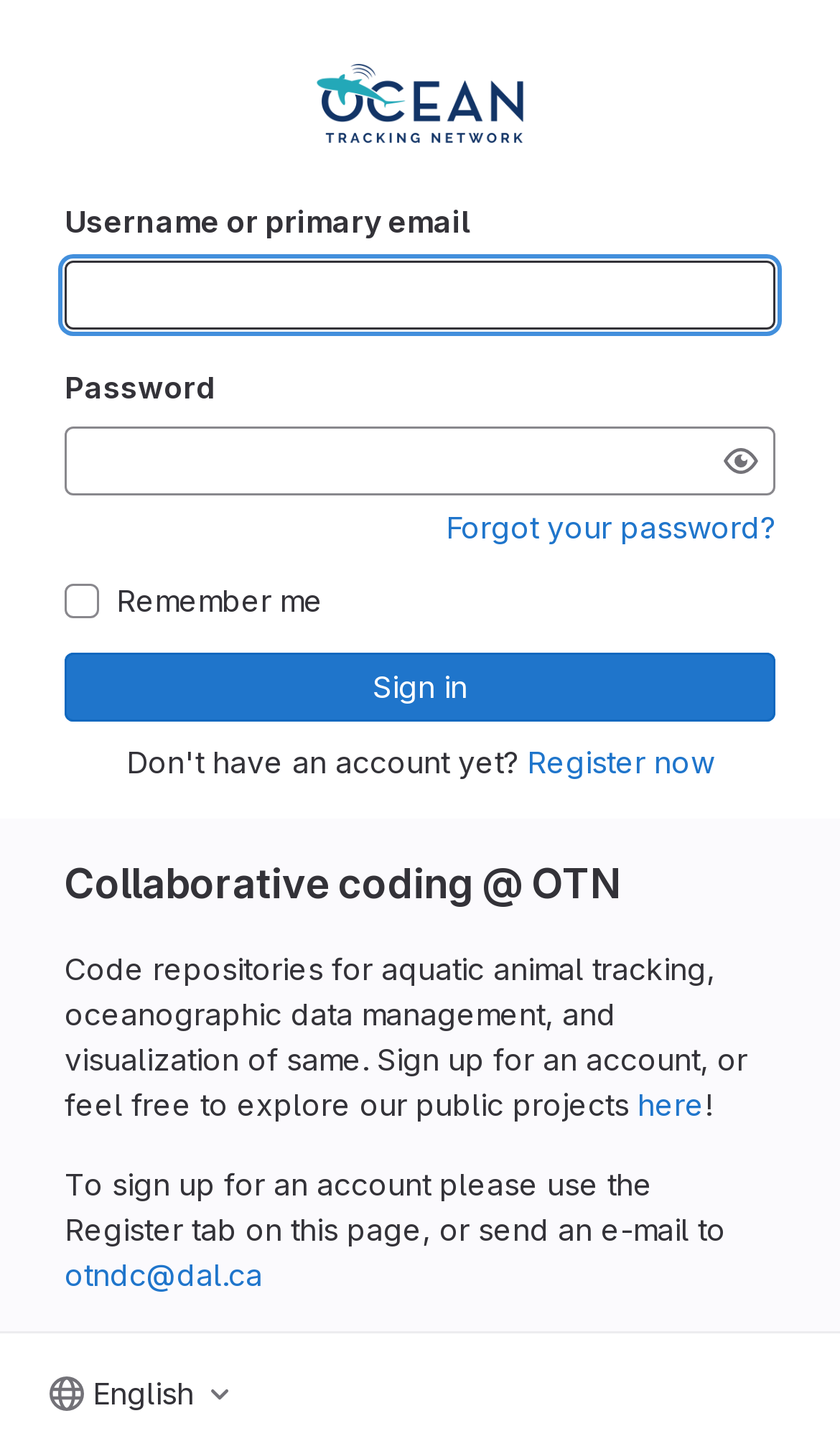Describe all significant elements and features of the webpage.

The webpage is about collaborative coding for aquatic animal tracking, oceanographic data management, and visualization. At the top, there is a heading that reads "Collaborative coding @ OTN". Below the heading, there is a brief description of the platform, which mentions code repositories and public projects. The description also includes a link to sign up for an account or explore public projects.

To the right of the description, there is an image with the same title as the heading. Below the image, there is a section for signing in, which includes fields for username or primary email and password. The password field has a "Show password" button next to it. There is also a "Remember me" checkbox and a "Forgot your password?" link. The sign-in button is located at the bottom of this section.

On the right side of the sign-in section, there is a "Register now" link. At the very bottom of the page, there is a horizontal separator line, followed by a language selection button that allows users to switch to English.

Overall, the webpage appears to be a login or registration page for a collaborative coding platform focused on aquatic animal tracking and oceanographic data management.